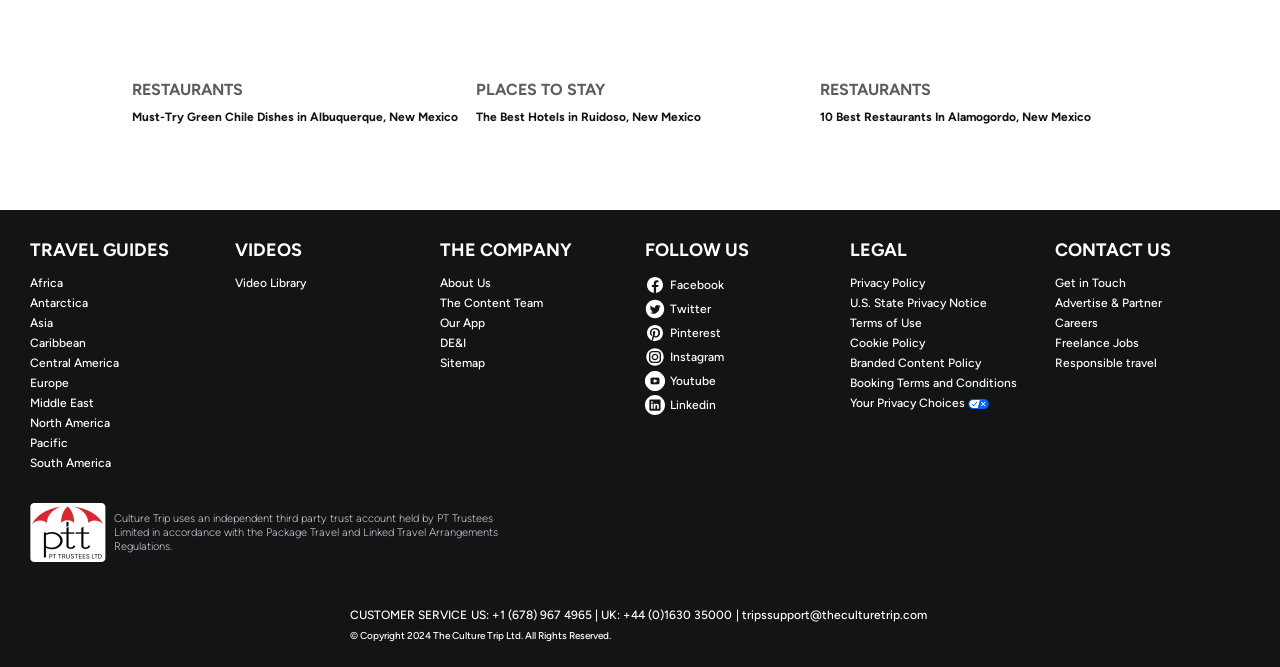Please identify the bounding box coordinates of the clickable region that I should interact with to perform the following instruction: "Follow on Facebook". The coordinates should be expressed as four float numbers between 0 and 1, i.e., [left, top, right, bottom].

[0.504, 0.413, 0.656, 0.443]